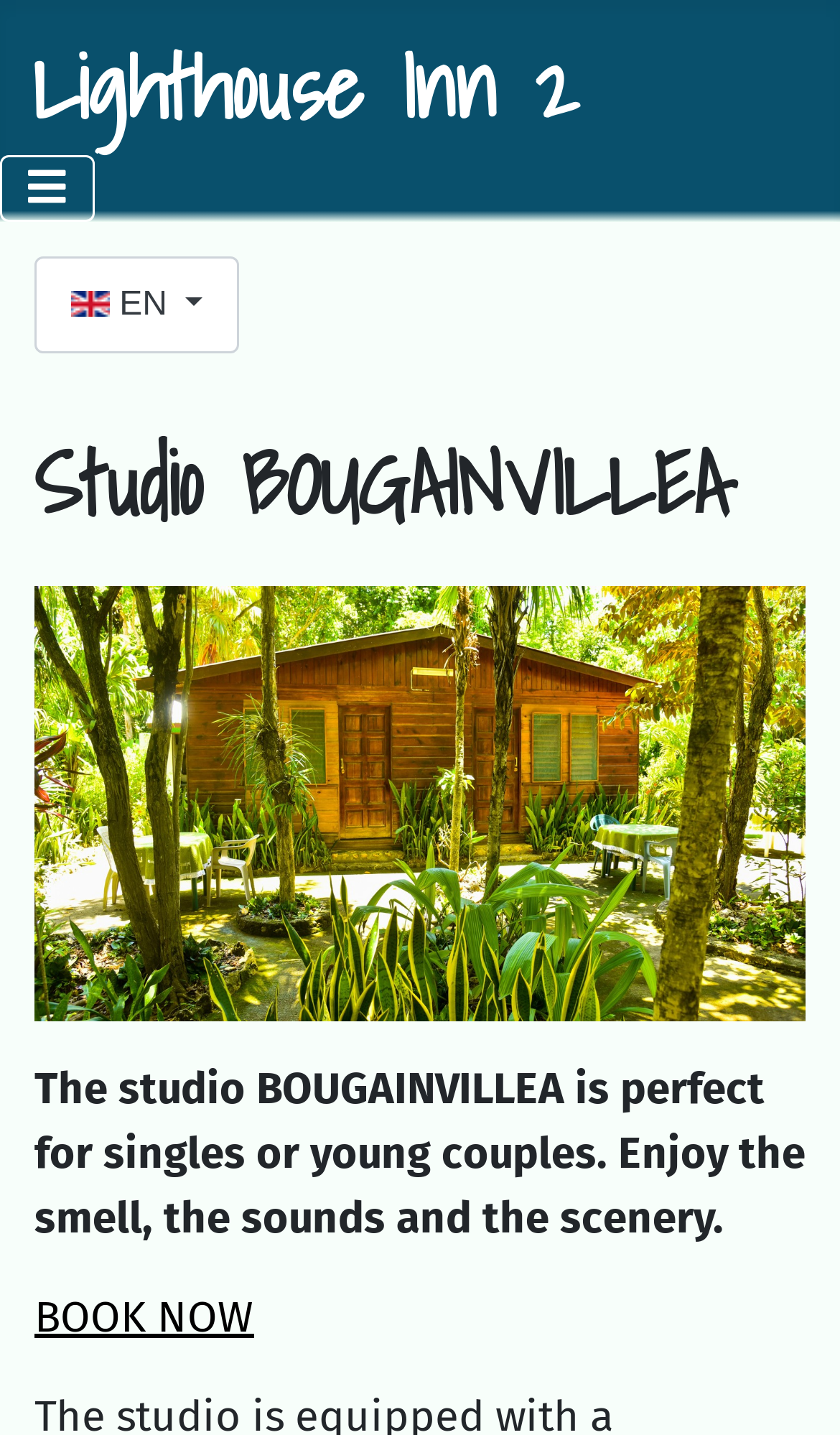Please provide a comprehensive answer to the question below using the information from the image: What is the name of the studio?

I found the answer by looking at the heading element with the text 'Studio BOUGAINVILLEA' which is a child of the button element with the text 'Select your language English (United Kingdom) EN'.